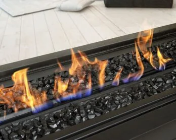What is the color of the decorative rocks?
Please respond to the question with a detailed and thorough explanation.

The caption describes the flames dancing above a 'bed of black decorative rocks', which implies that the color of the decorative rocks is black.